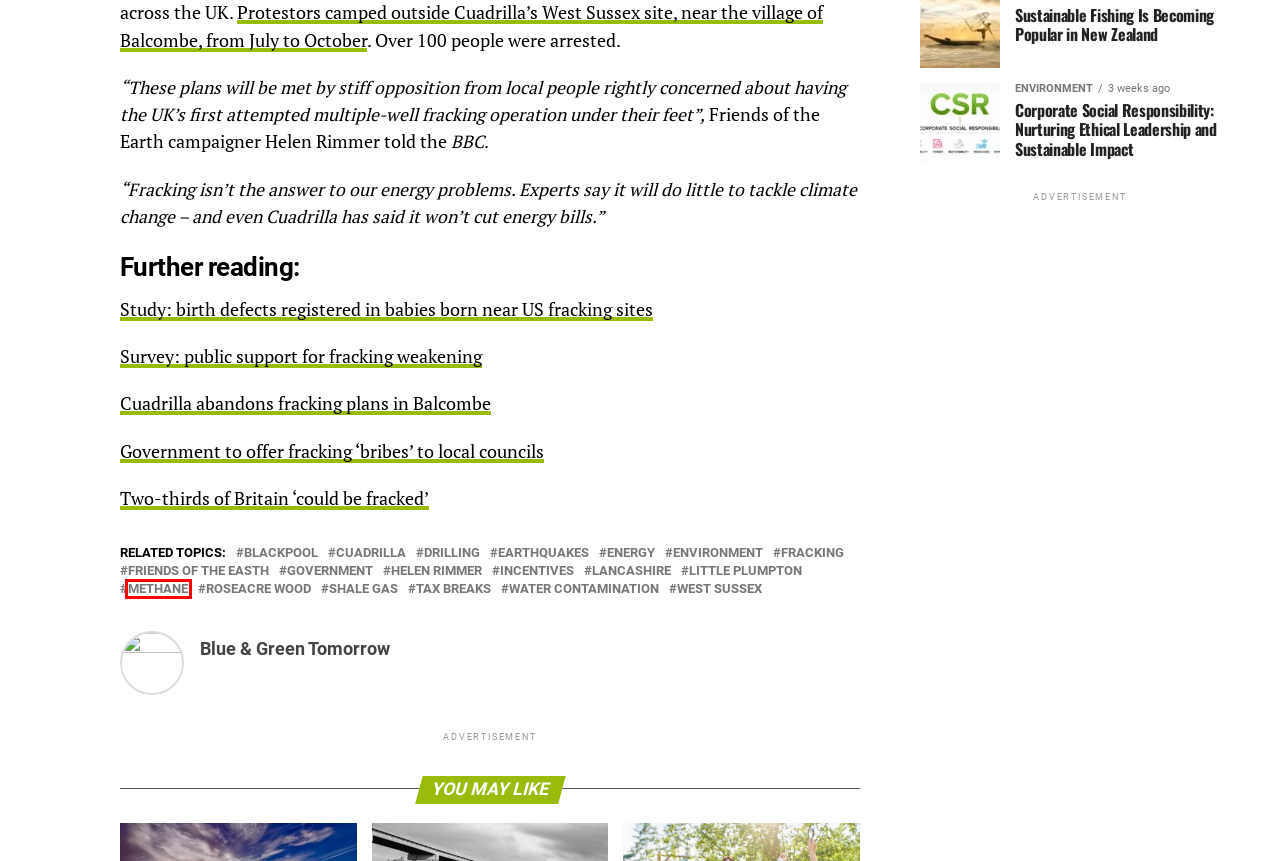You have a screenshot of a webpage with a red bounding box around an element. Choose the best matching webpage description that would appear after clicking the highlighted element. Here are the candidates:
A. drilling - Blue and Green Tomorrow
B. Little Plumpton - Blue and Green Tomorrow
C. Helen Rimmer - Blue and Green Tomorrow
D. methane - Blue and Green Tomorrow
E. Cuadrilla abandons fracking plans in Balcombe - Blue and Green Tomorrow
F. Cuadrilla - Blue and Green Tomorrow
G. Balcombe protesters shut down camp – but vow to return if fracking resumes - Blue and Green Tomorrow
H. Two-thirds of Britain 'could be fracked' - Blue and Green Tomorrow

D